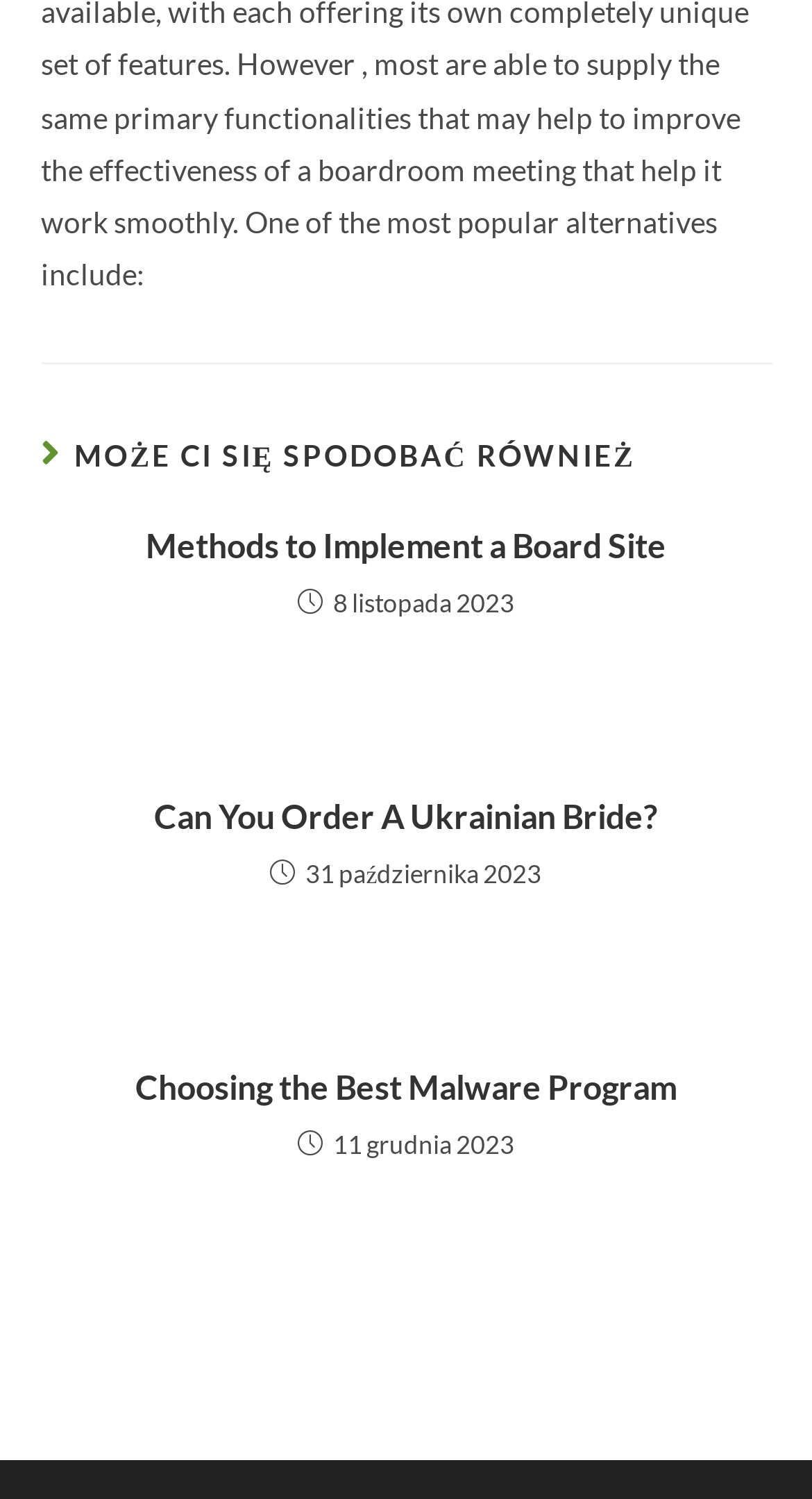What is the date of the article 'Methods to Implement a Board Site'?
Refer to the image and give a detailed answer to the query.

I found the article 'Methods to Implement a Board Site' and looked for the corresponding time element, which is '8 listopada 2023'.